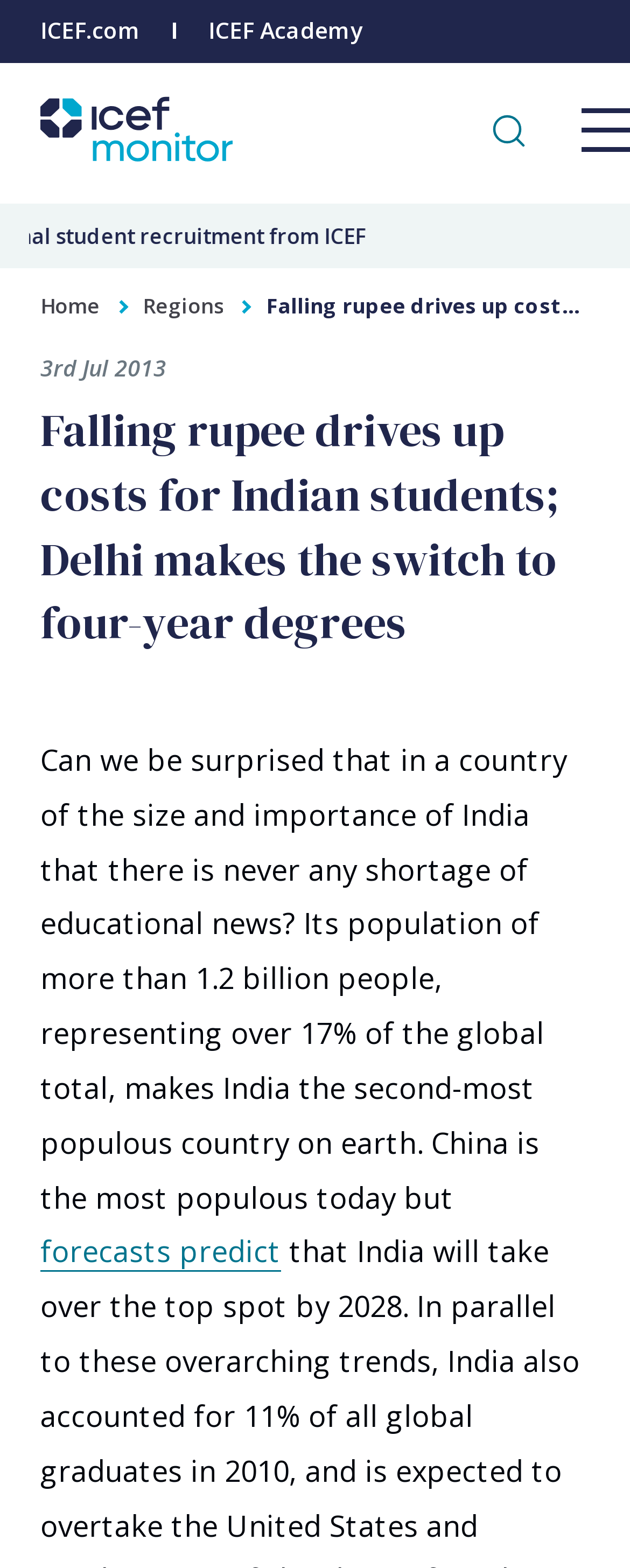What is the population of India?
Respond with a short answer, either a single word or a phrase, based on the image.

over 1.2 billion